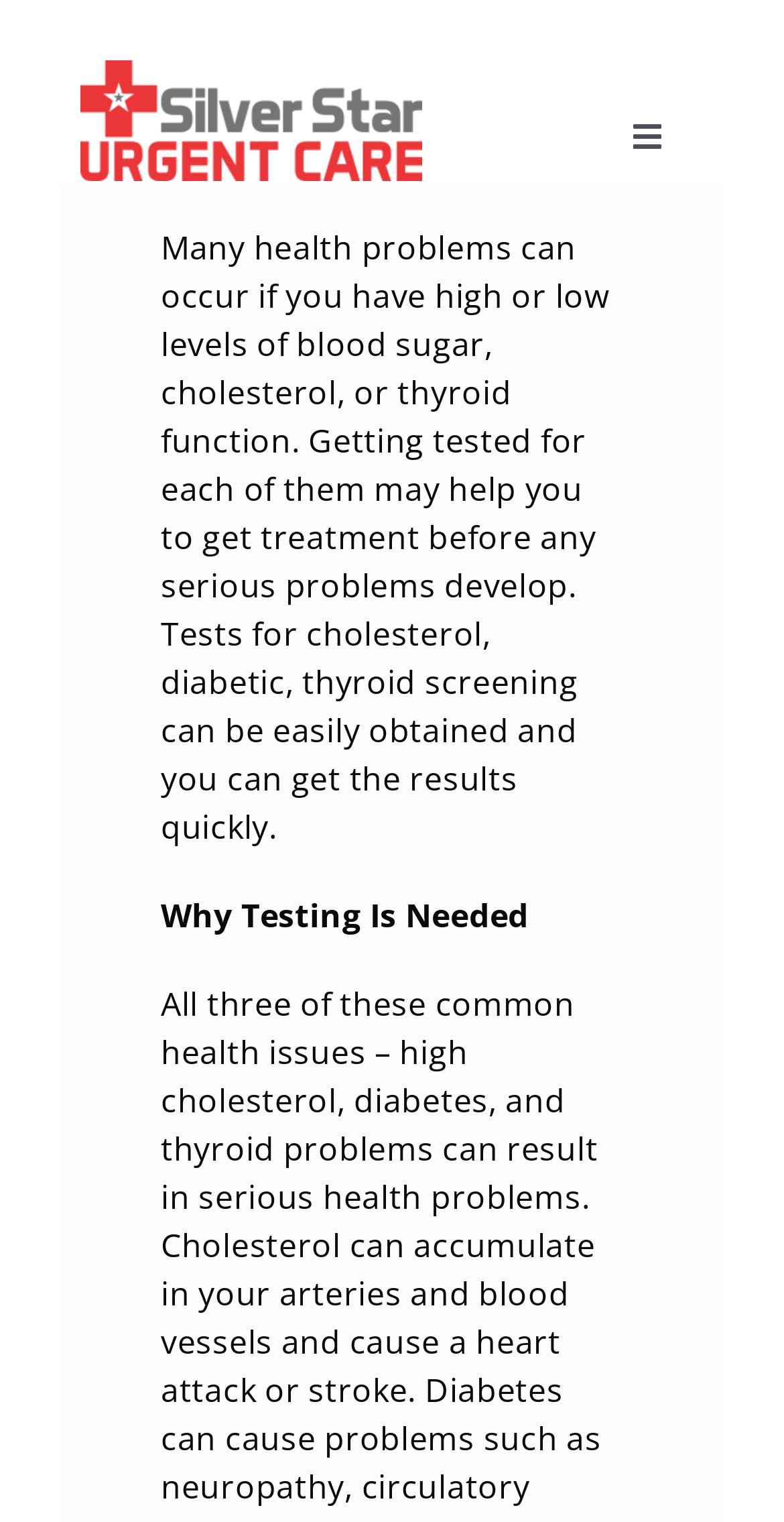Pinpoint the bounding box coordinates of the clickable area needed to execute the instruction: "Click the Silver Star Urgent Care logo". The coordinates should be specified as four float numbers between 0 and 1, i.e., [left, top, right, bottom].

[0.103, 0.036, 0.538, 0.065]